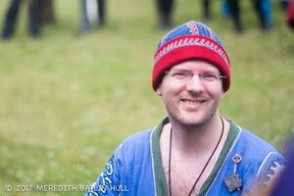In what year was the photo taken?
From the screenshot, provide a brief answer in one word or phrase.

2017